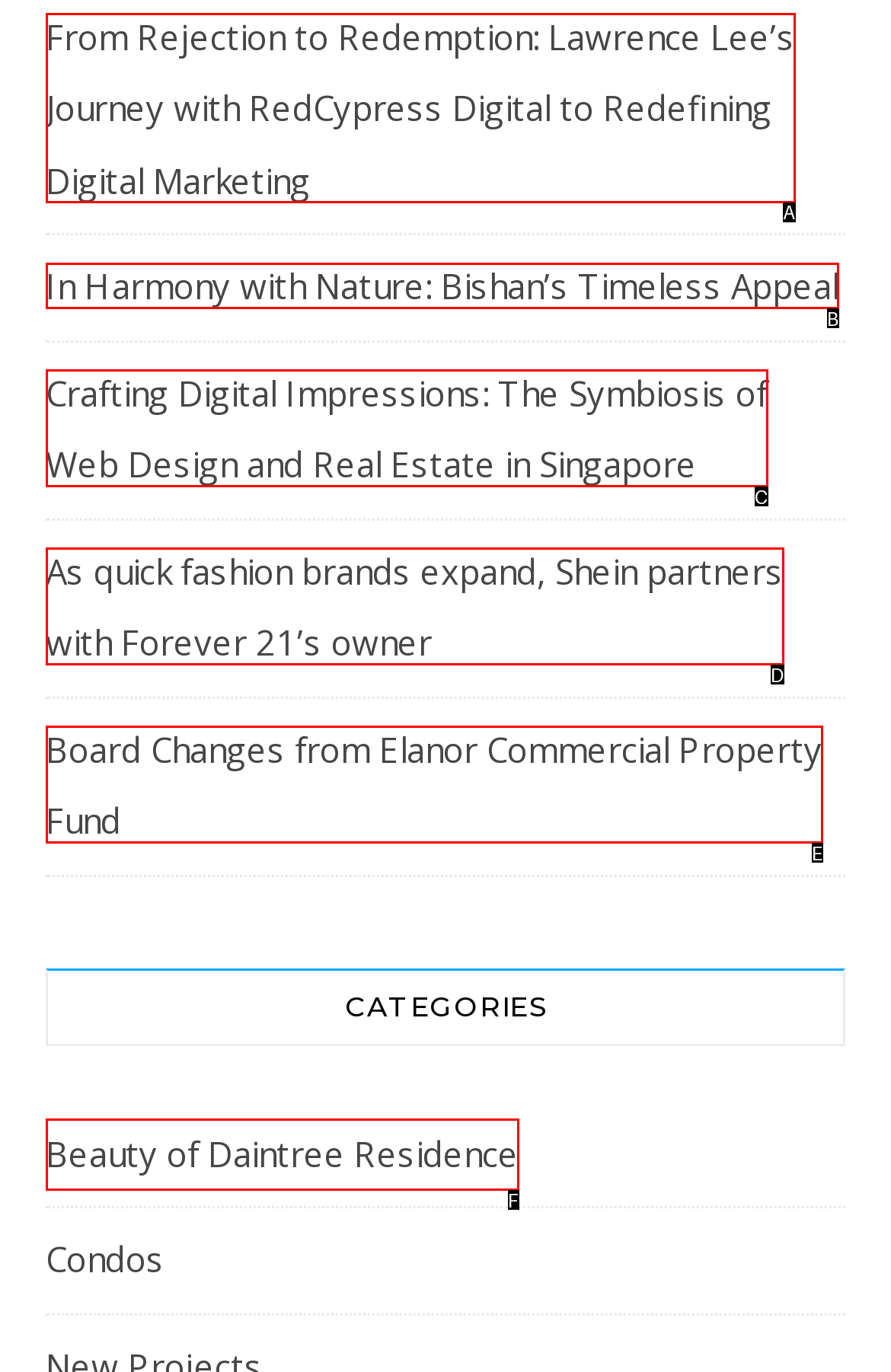Identify the HTML element that corresponds to the description: Beauty of Daintree Residence Provide the letter of the matching option directly from the choices.

F